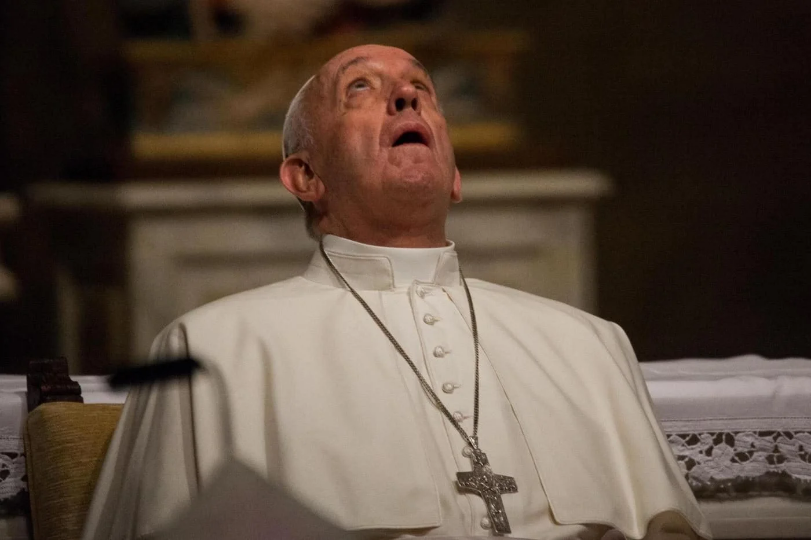What is the atmosphere of the occasion?
Please respond to the question with a detailed and well-explained answer.

The soft lighting of the setting emphasizes the solemnity of the occasion, suggesting an atmosphere filled with reverence and spiritual significance, which is fitting for a significant religious event like the International Eucharistic Congress.